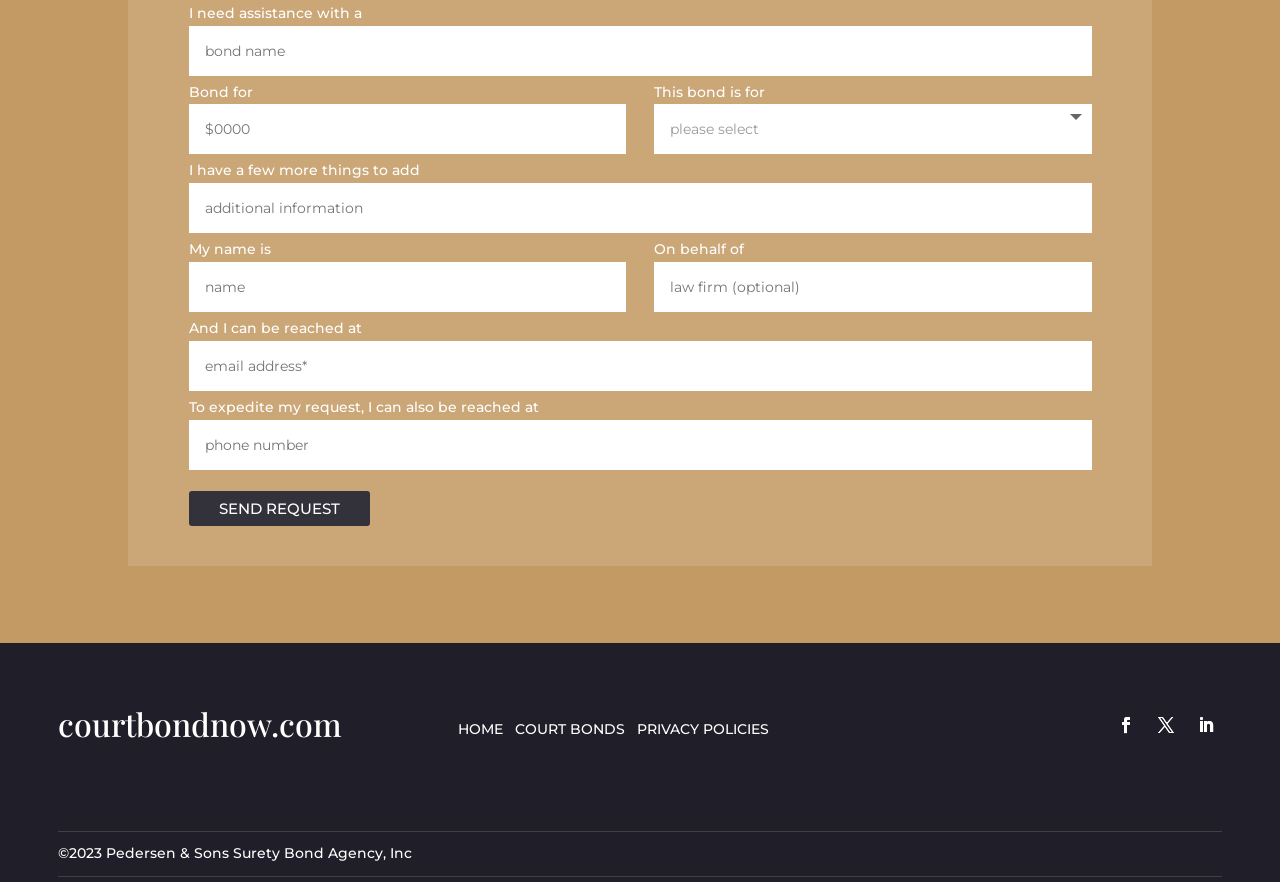Provide the bounding box coordinates of the HTML element described by the text: "name="et_pb_contact_field_6_0" placeholder="law firm (optional)"".

[0.511, 0.297, 0.853, 0.354]